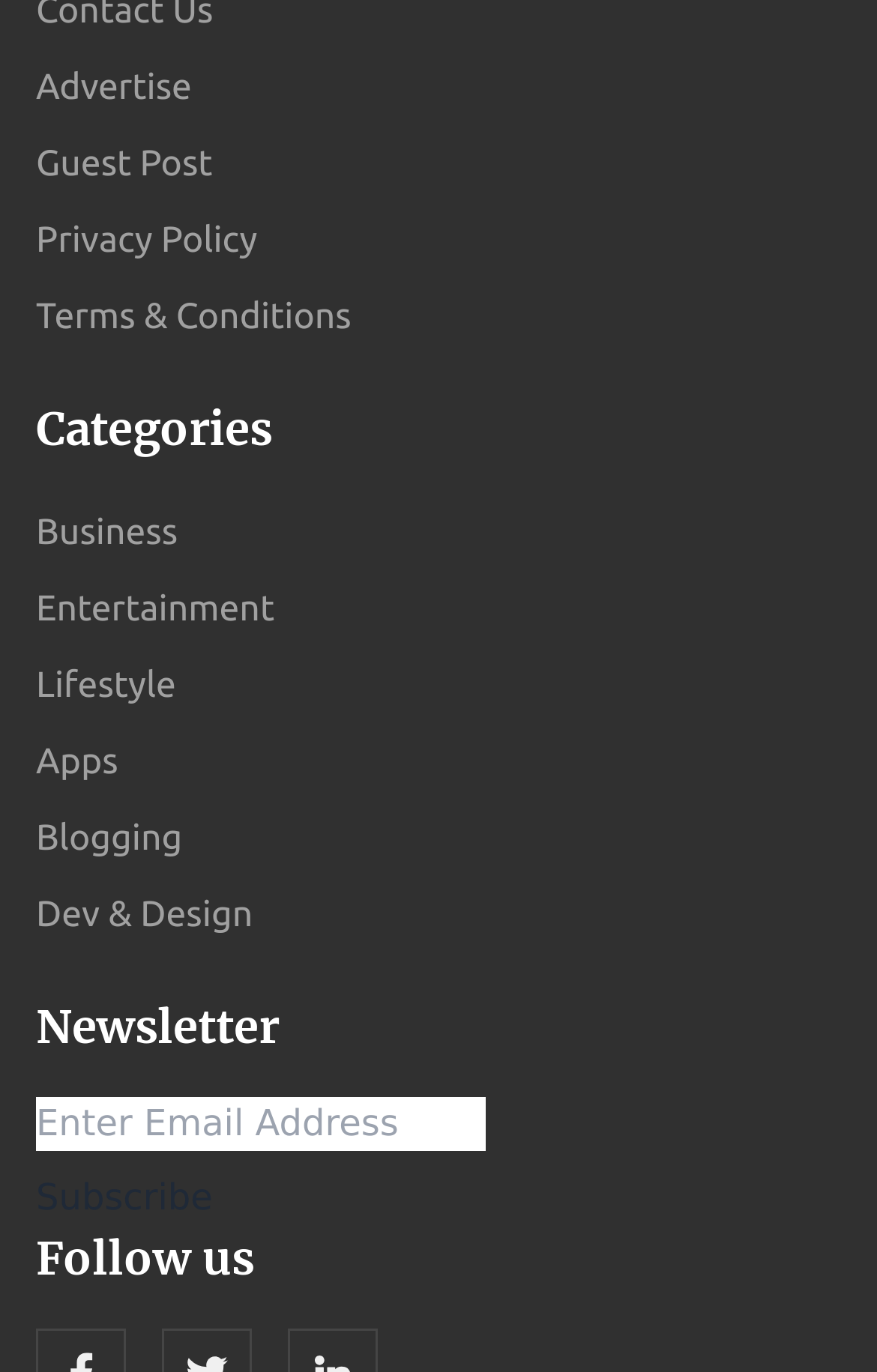Please determine the bounding box coordinates for the element that should be clicked to follow these instructions: "View Business category".

[0.041, 0.363, 0.203, 0.413]